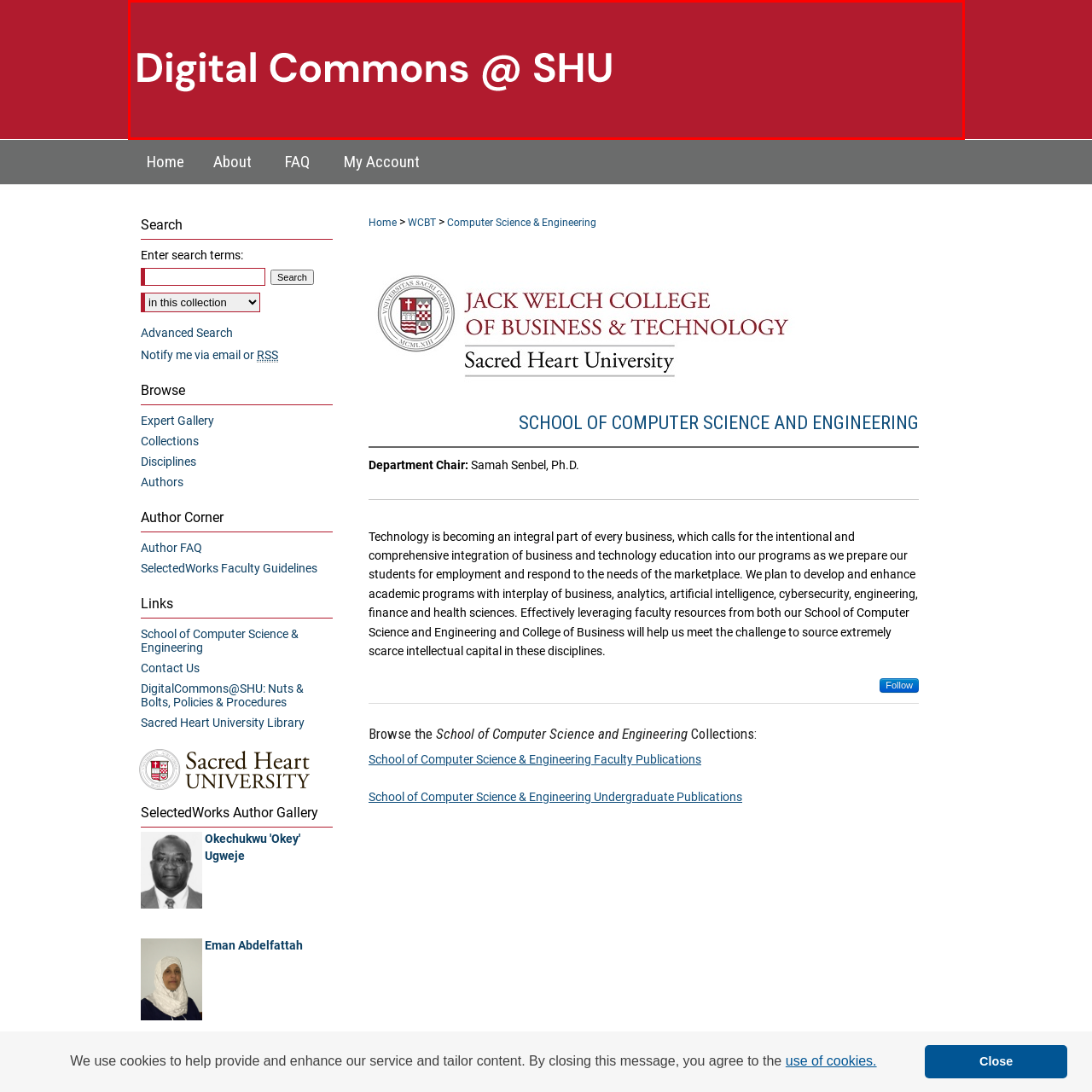What type of works are hosted in the Digital Commons repository?
Observe the section of the image outlined in red and answer concisely with a single word or phrase.

academic works and faculty publications